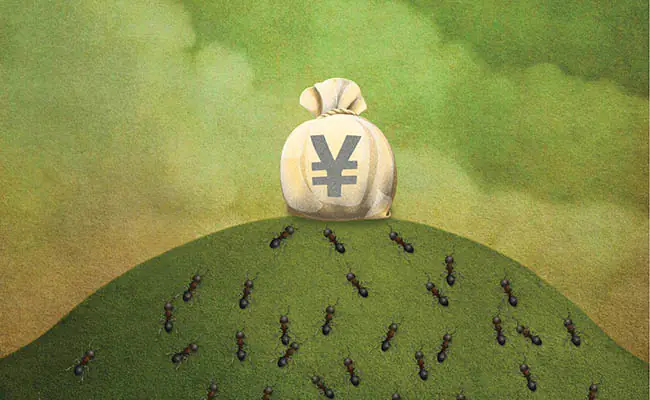Using details from the image, please answer the following question comprehensively:
What does the hazy sky in the background represent?

The hazy sky in the background of the image represents the sense of uncertainty and obstacles that characterize the mobile tech landscape. This is implied by the caption which states that the hazy sky enhances the sense of uncertainty and obstacles faced by emerging tech firms in a saturated environment.